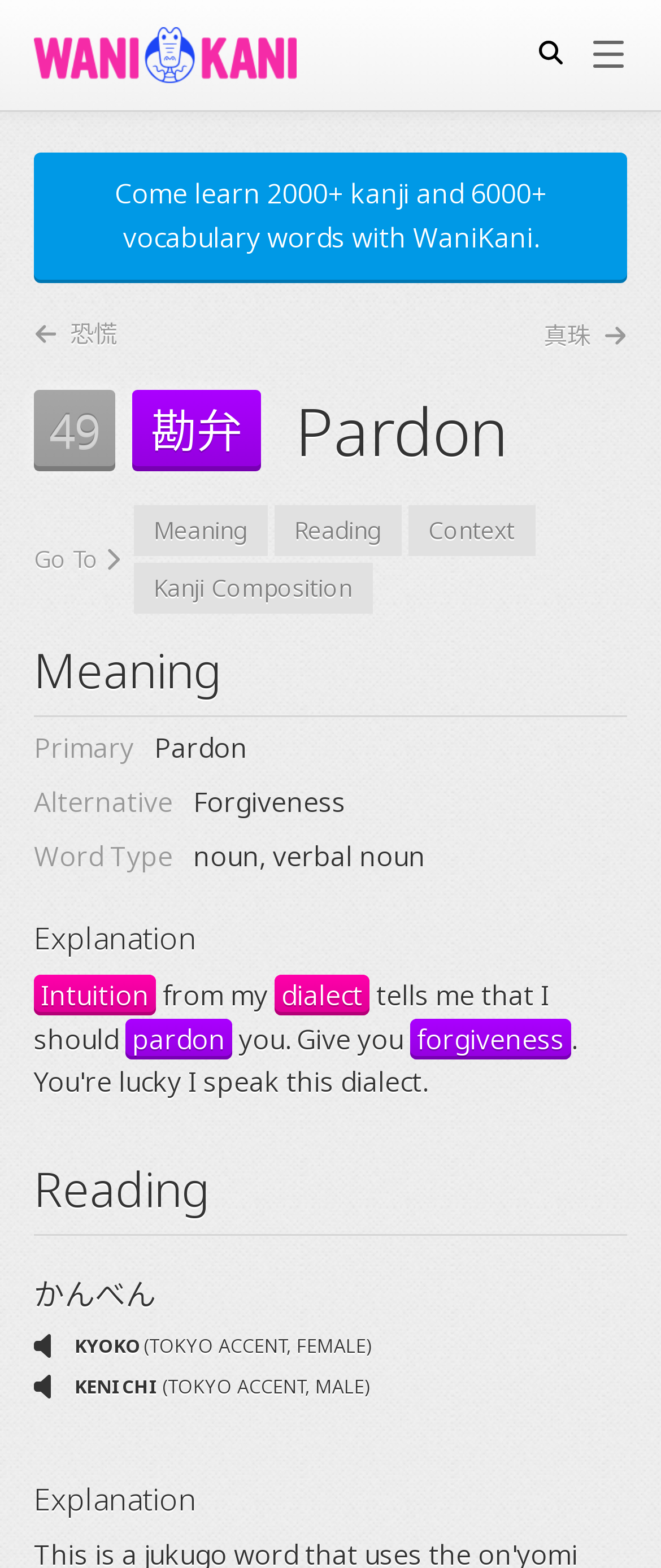Locate the bounding box coordinates of the area that needs to be clicked to fulfill the following instruction: "Explore the 'Kanji Composition' link". The coordinates should be in the format of four float numbers between 0 and 1, namely [left, top, right, bottom].

[0.202, 0.359, 0.563, 0.392]